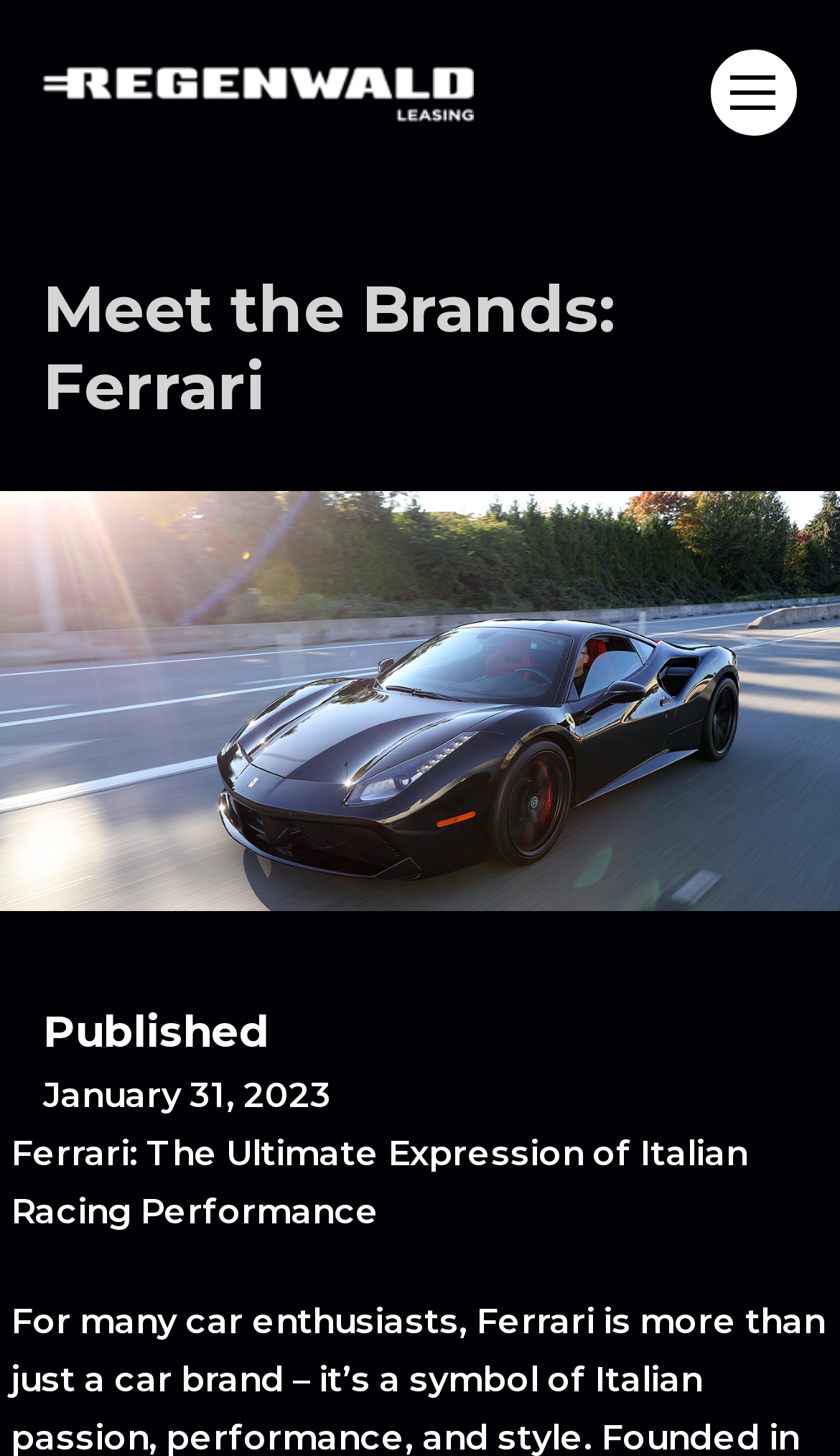Offer a meticulous description of the webpage's structure and content.

The webpage is about Ferrari, a luxury and performance car brand. At the top left, there is a link with no descriptive text. To the right of this link, there is a main menu navigation button labeled "Menu" which is currently expanded. 

Below the link and the main menu, there is a heading that reads "Meet the Brands: Ferrari". 

Further down, on the left side, there are two lines of text. The first line reads "Published" and the second line reads "January 31, 2023", indicating the publication date of the content. 

At the bottom of the page, there is a paragraph of text that summarizes the content of the webpage, stating "Ferrari: The Ultimate Expression of Italian Racing Performance".